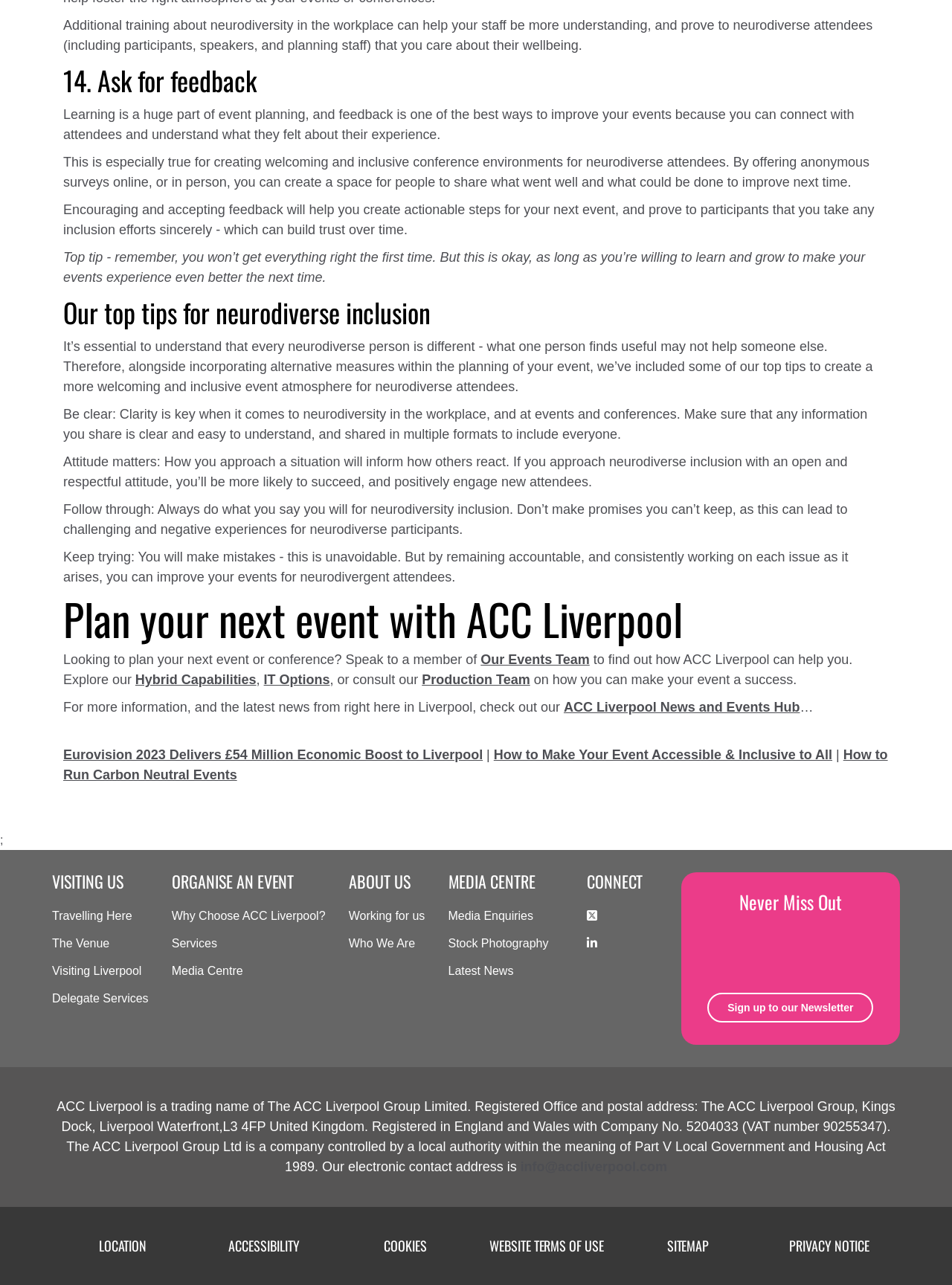Please determine the bounding box coordinates, formatted as (top-left x, top-left y, bottom-right x, bottom-right y), with all values as floating point numbers between 0 and 1. Identify the bounding box of the region described as: Sign up to our Newsletter

[0.743, 0.773, 0.918, 0.796]